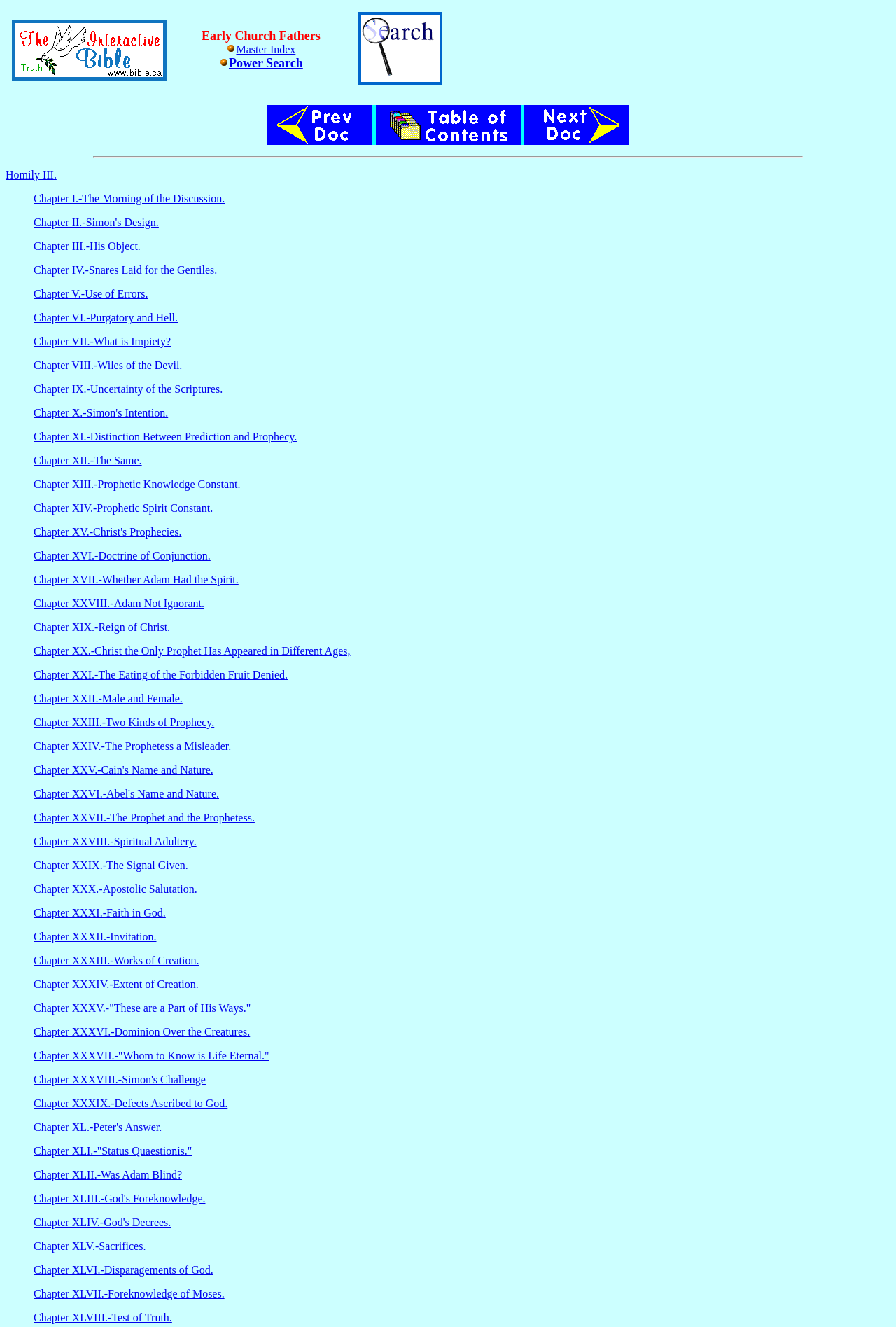Provide your answer in one word or a succinct phrase for the question: 
How many 'Click to View' buttons are on the webpage?

3